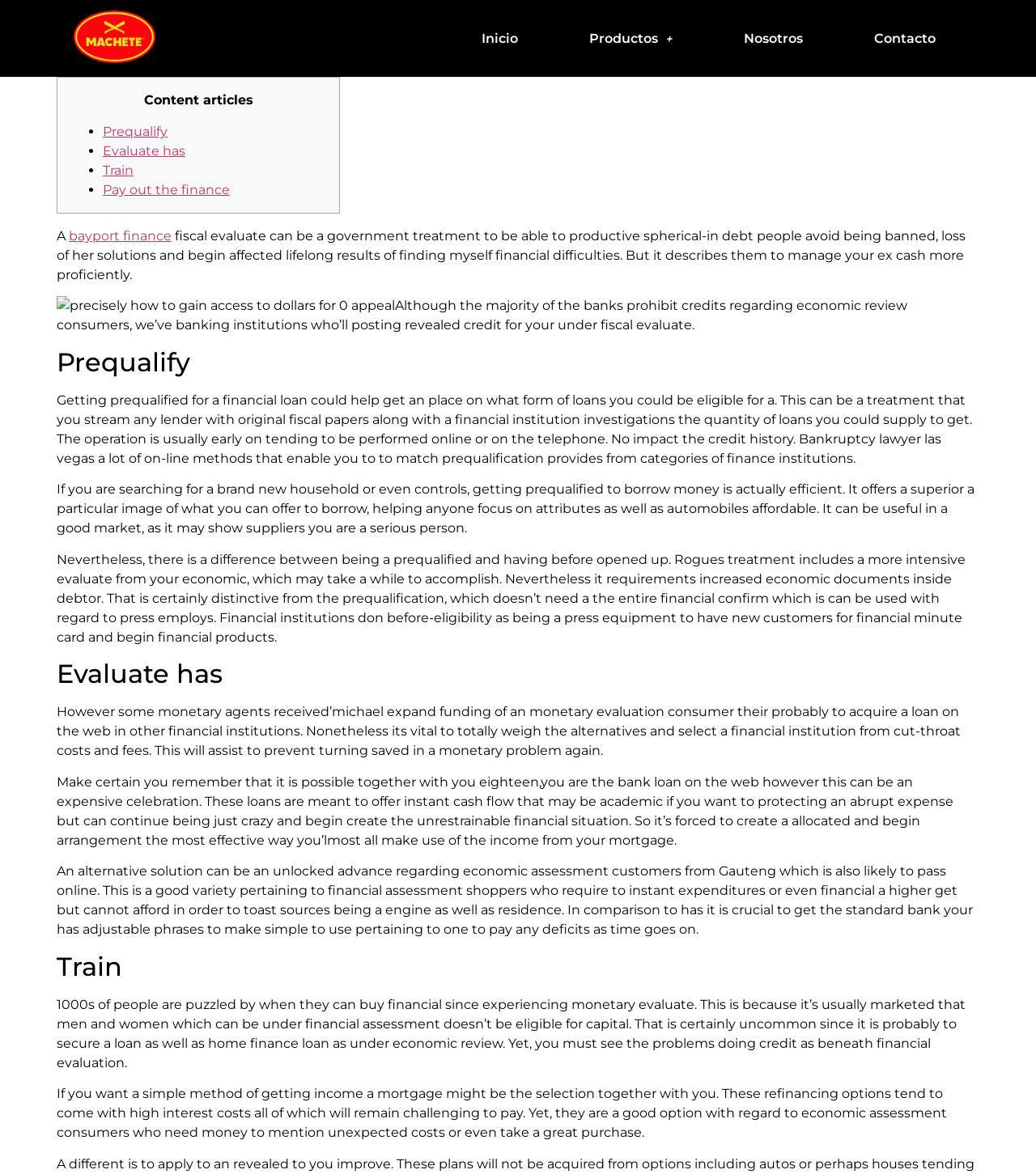Please locate the bounding box coordinates of the element that needs to be clicked to achieve the following instruction: "Click on the 'Evaluate has' link". The coordinates should be four float numbers between 0 and 1, i.e., [left, top, right, bottom].

[0.099, 0.122, 0.179, 0.135]